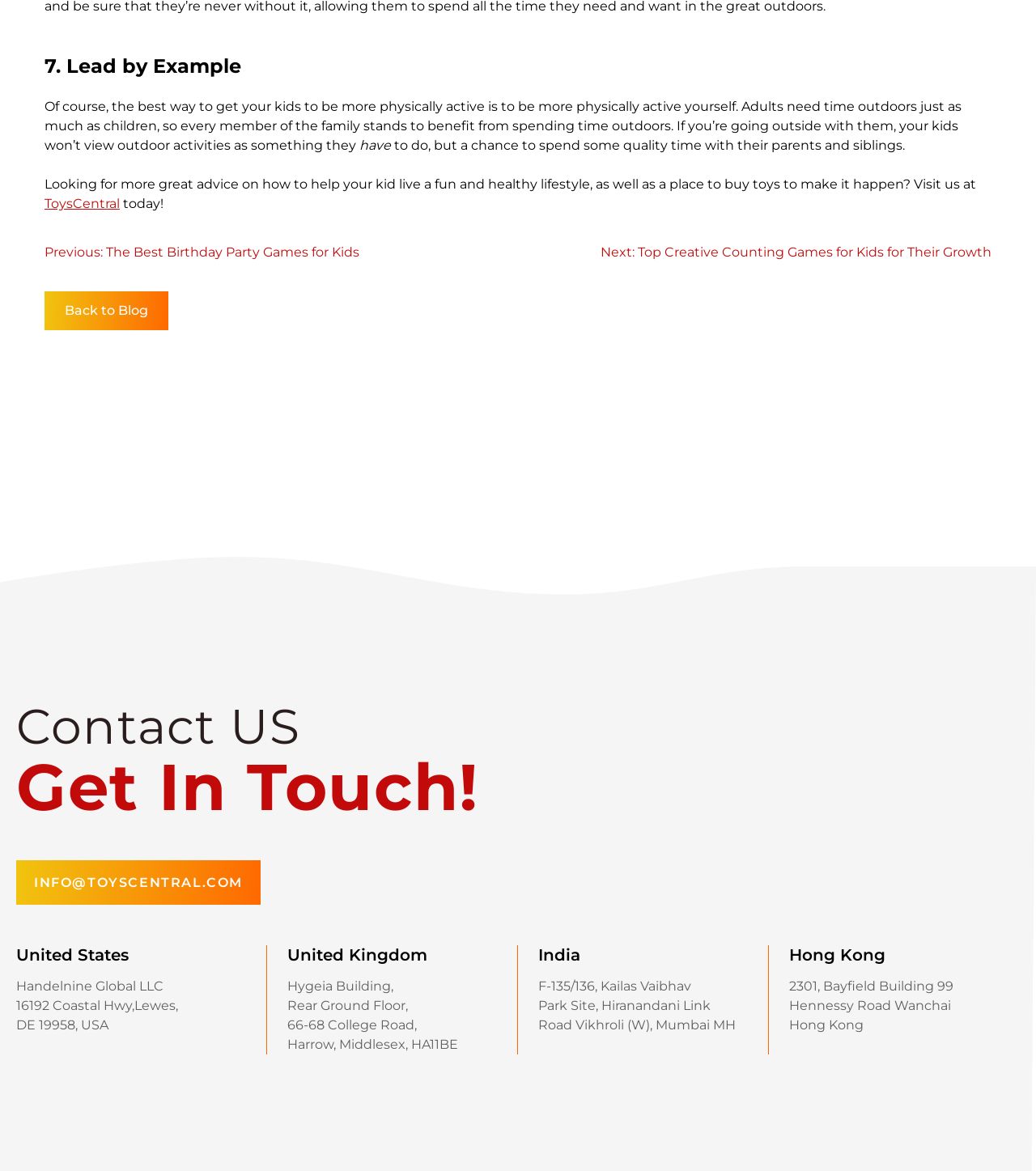Find the bounding box of the UI element described as follows: "ToysCentral".

[0.043, 0.167, 0.116, 0.18]